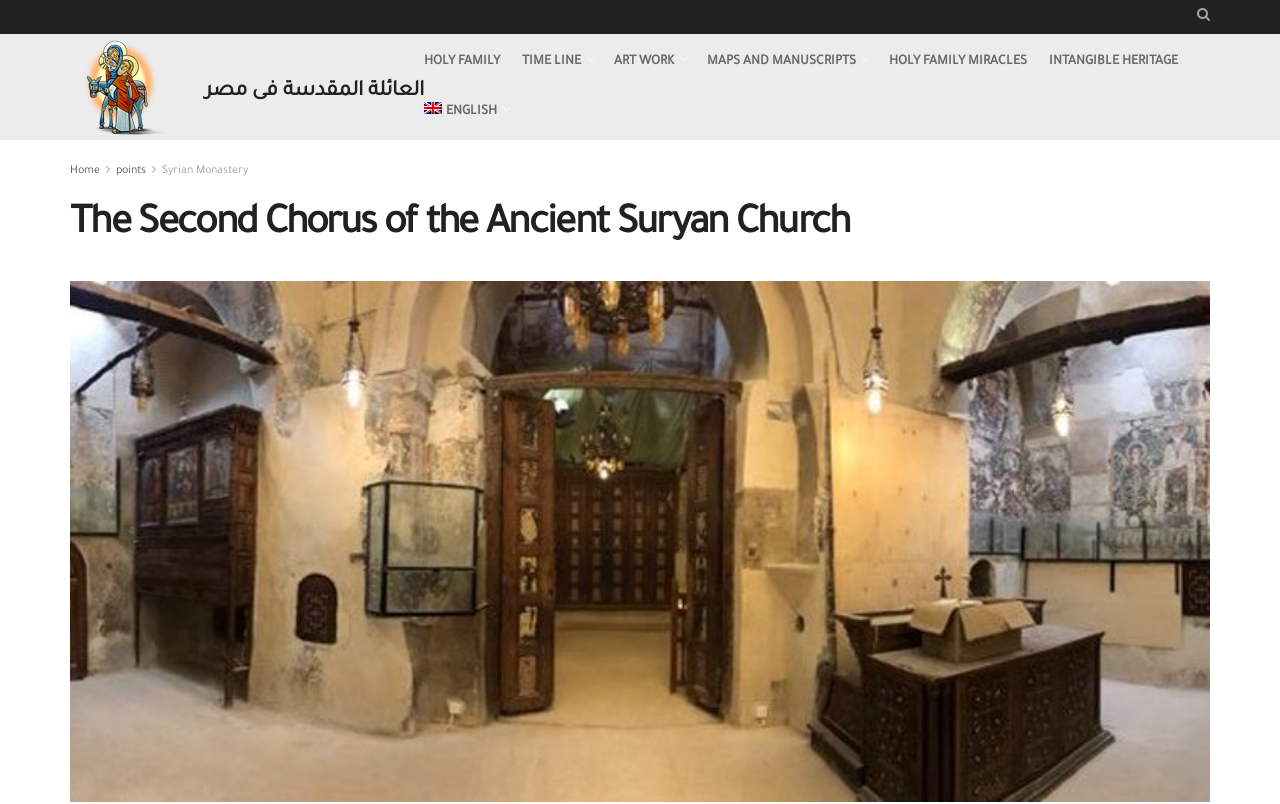Please find the bounding box coordinates of the element that must be clicked to perform the given instruction: "Go to the Home page". The coordinates should be four float numbers from 0 to 1, i.e., [left, top, right, bottom].

[0.055, 0.205, 0.078, 0.22]